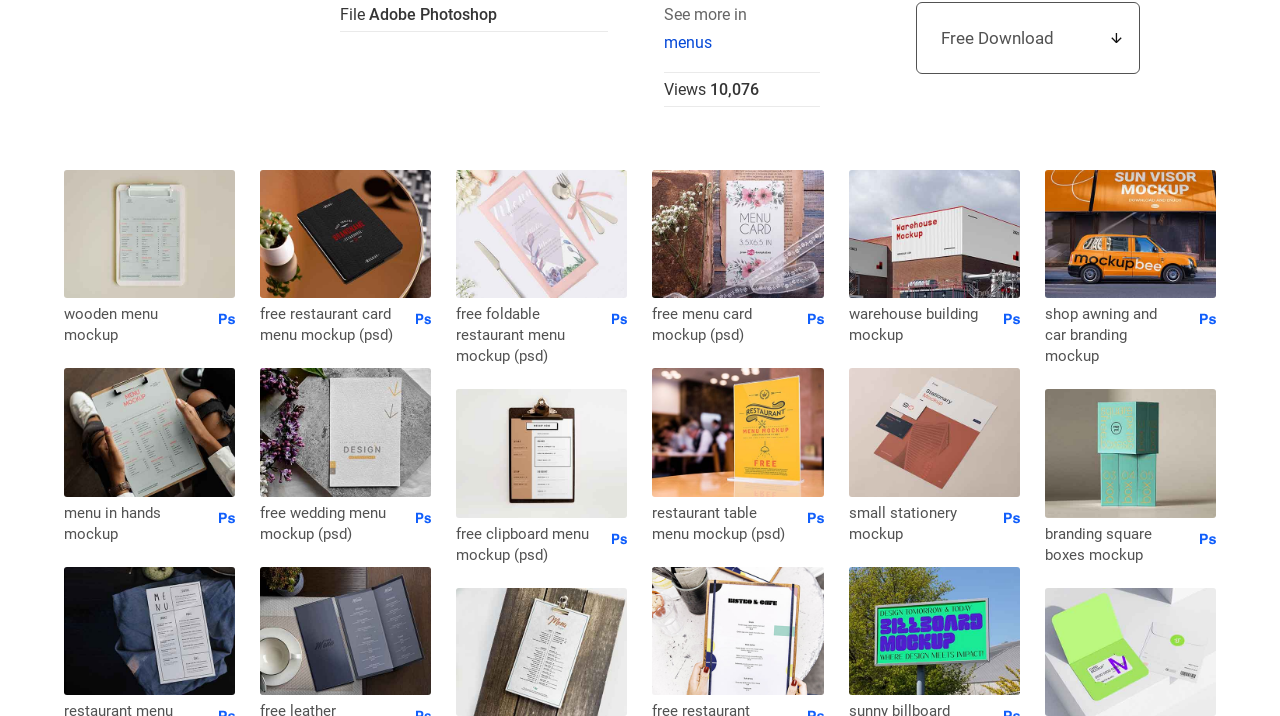Please identify the bounding box coordinates for the region that you need to click to follow this instruction: "View the Restaurant Menu Mockup".

[0.51, 0.792, 0.643, 0.975]